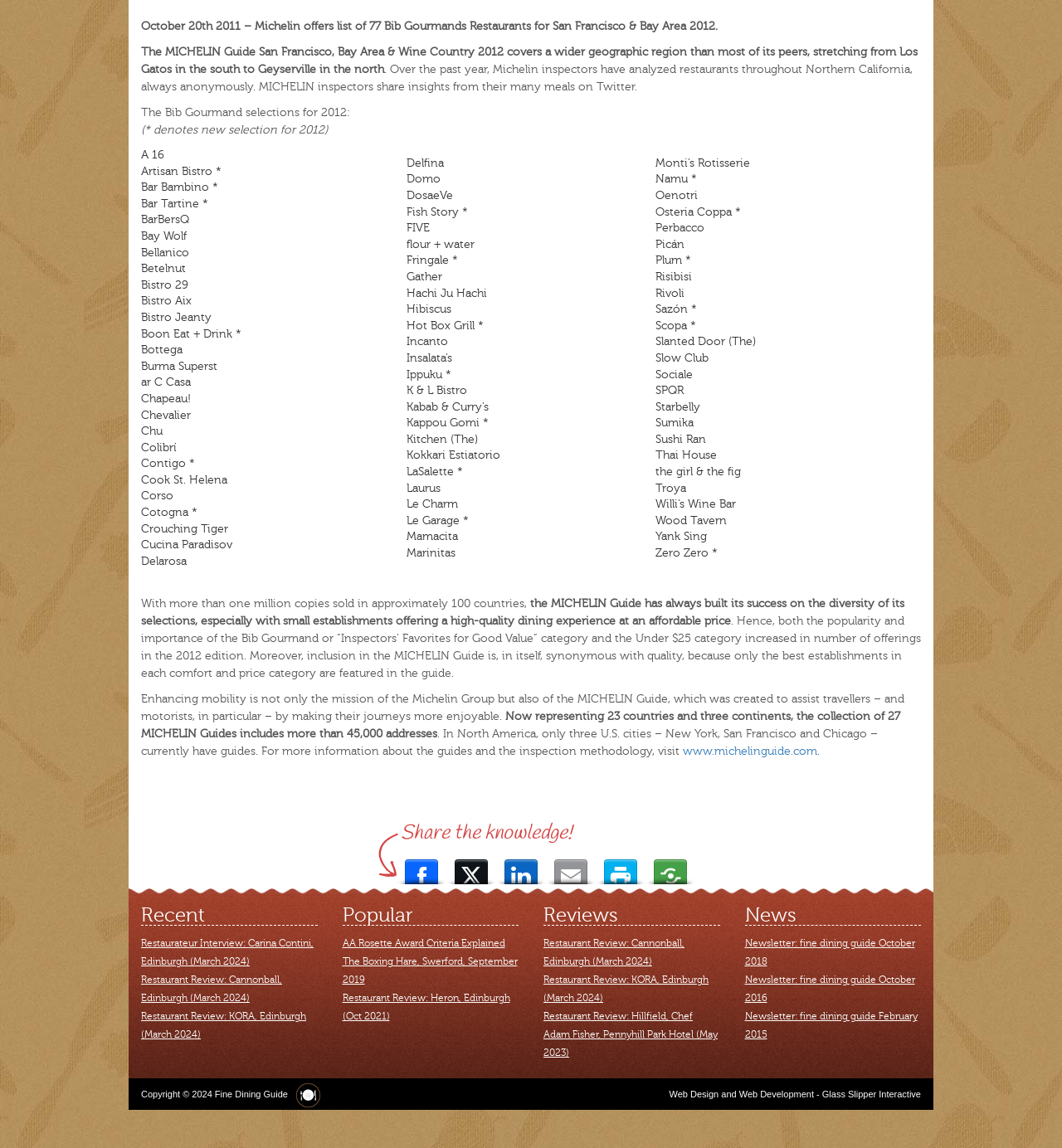How many restaurants are listed as Bib Gourmands?
Look at the image and respond with a single word or a short phrase.

77